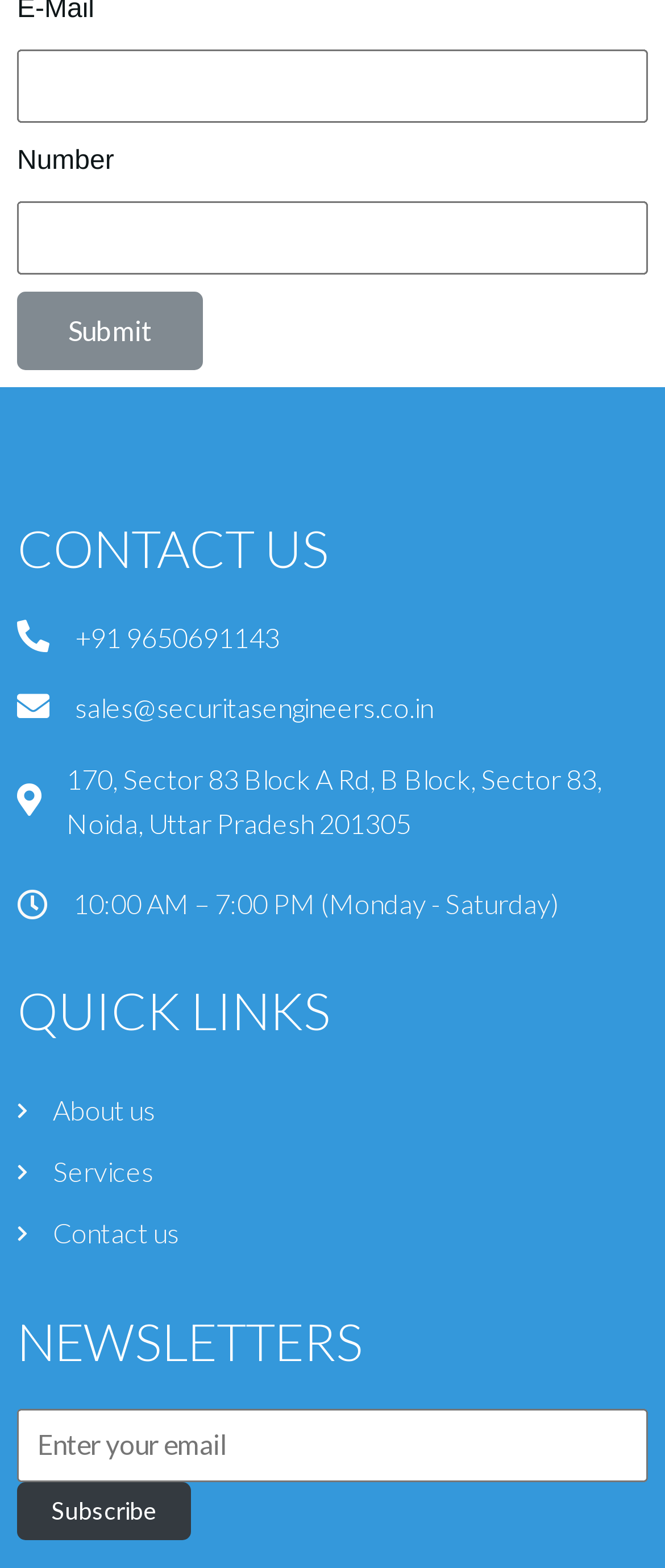Based on the element description name="email" placeholder="Enter your email", identify the bounding box coordinates for the UI element. The coordinates should be in the format (top-left x, top-left y, bottom-right x, bottom-right y) and within the 0 to 1 range.

[0.026, 0.899, 0.974, 0.945]